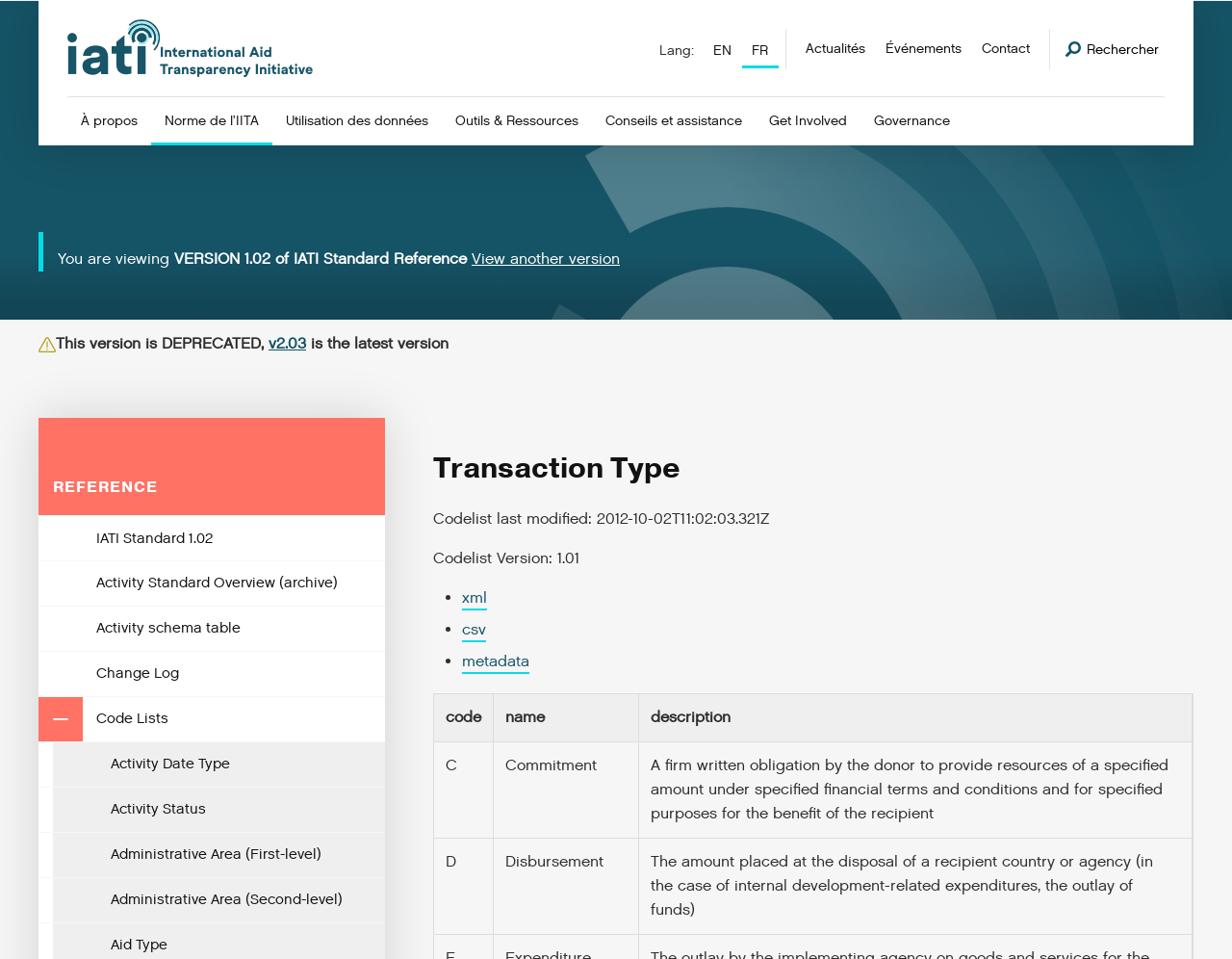Highlight the bounding box coordinates of the region I should click on to meet the following instruction: "Go to 'Activity Standard Overview'".

[0.031, 0.586, 0.312, 0.632]